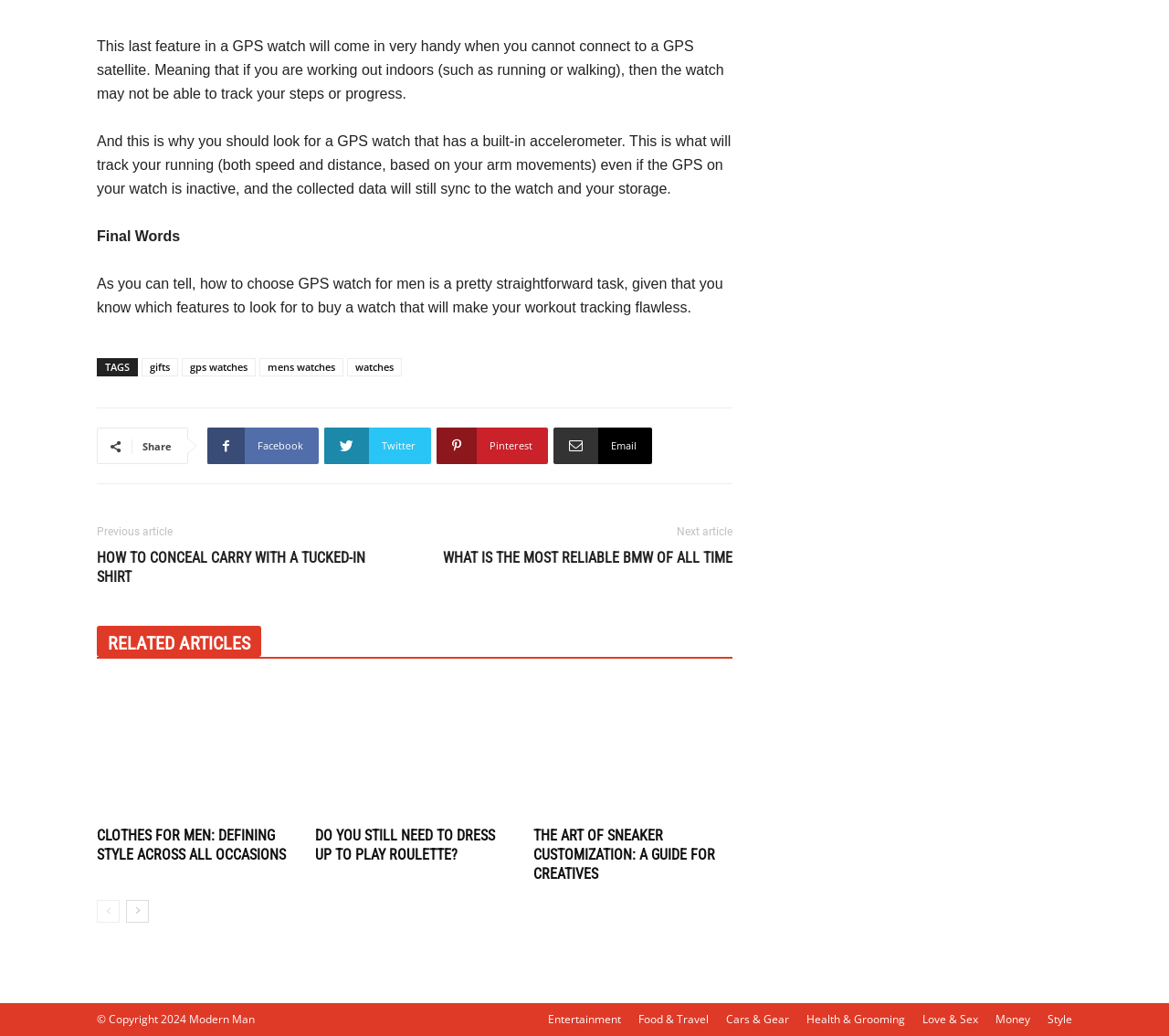Please specify the bounding box coordinates of the region to click in order to perform the following instruction: "Click on the 'gps watches' link".

[0.121, 0.346, 0.152, 0.364]